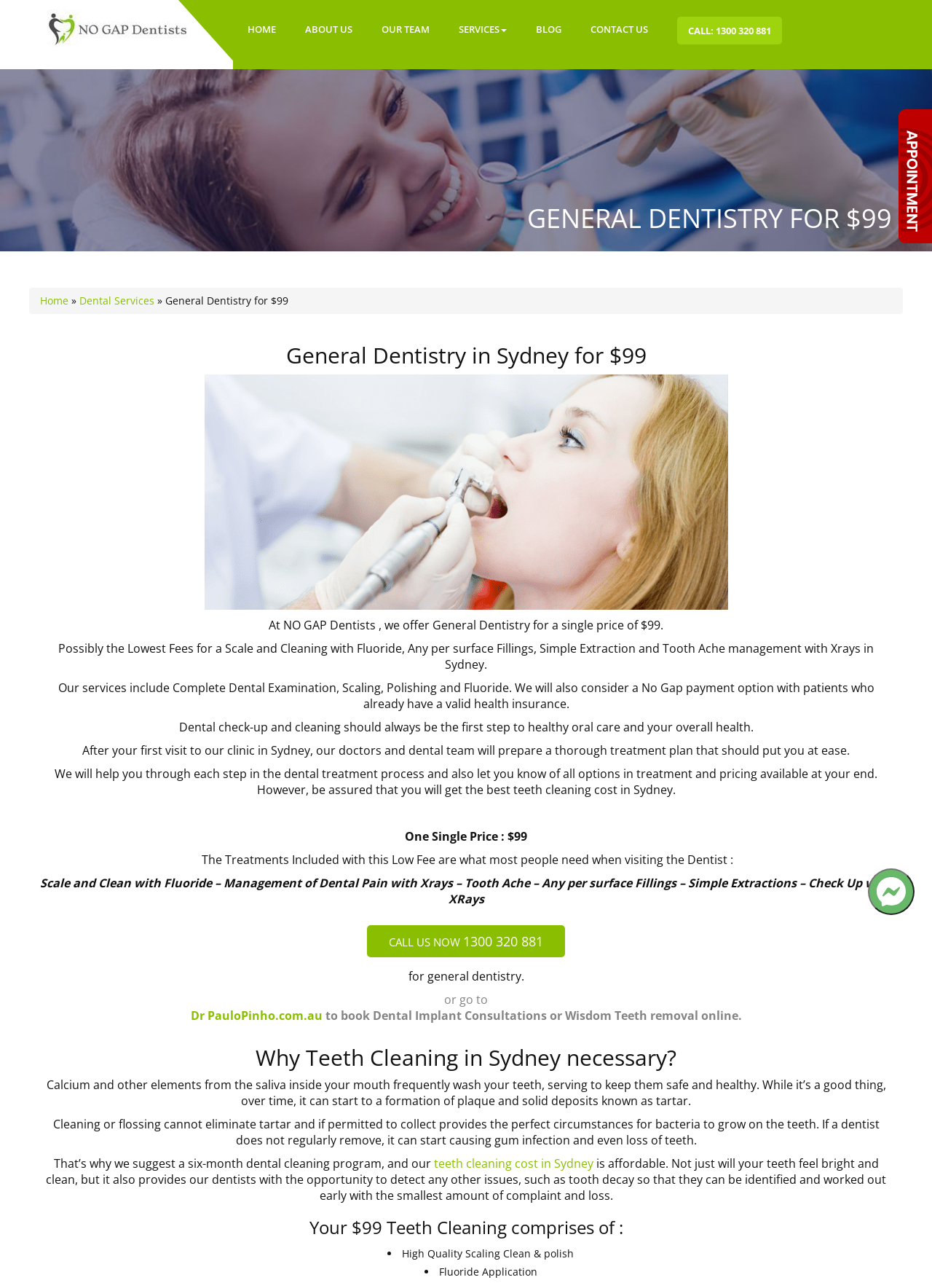Create an elaborate caption for the webpage.

This webpage is about general dentistry services in Sydney, specifically promoting a $99 package deal for dental check-ups, fillings, simple extractions, tooth ache management, and teeth cleaning. 

At the top of the page, there is a navigation menu with links to different sections of the website, including "HOME", "ABOUT US", "OUR TEAM", "SERVICES", "BLOG", and "CONTACT US". Below this menu, there is a prominent call-to-action button and a phone number to book an appointment.

The main content of the page is divided into sections. The first section has a heading "GENERAL DENTISTRY FOR $99" and describes the services included in the package deal. There is also an image related to general dentistry.

The next section explains the importance of regular dental check-ups and cleaning, highlighting the risks of not removing tartar and plaque. It suggests a six-month dental cleaning program and mentions that their teeth cleaning cost in Sydney is affordable.

The following section outlines what is included in the $99 teeth cleaning package, with a list of services such as high-quality scaling, cleaning, and polishing, and fluoride application.

Throughout the page, there are several calls-to-action, including links to book an appointment online, call the dentist, or visit their website for more information.